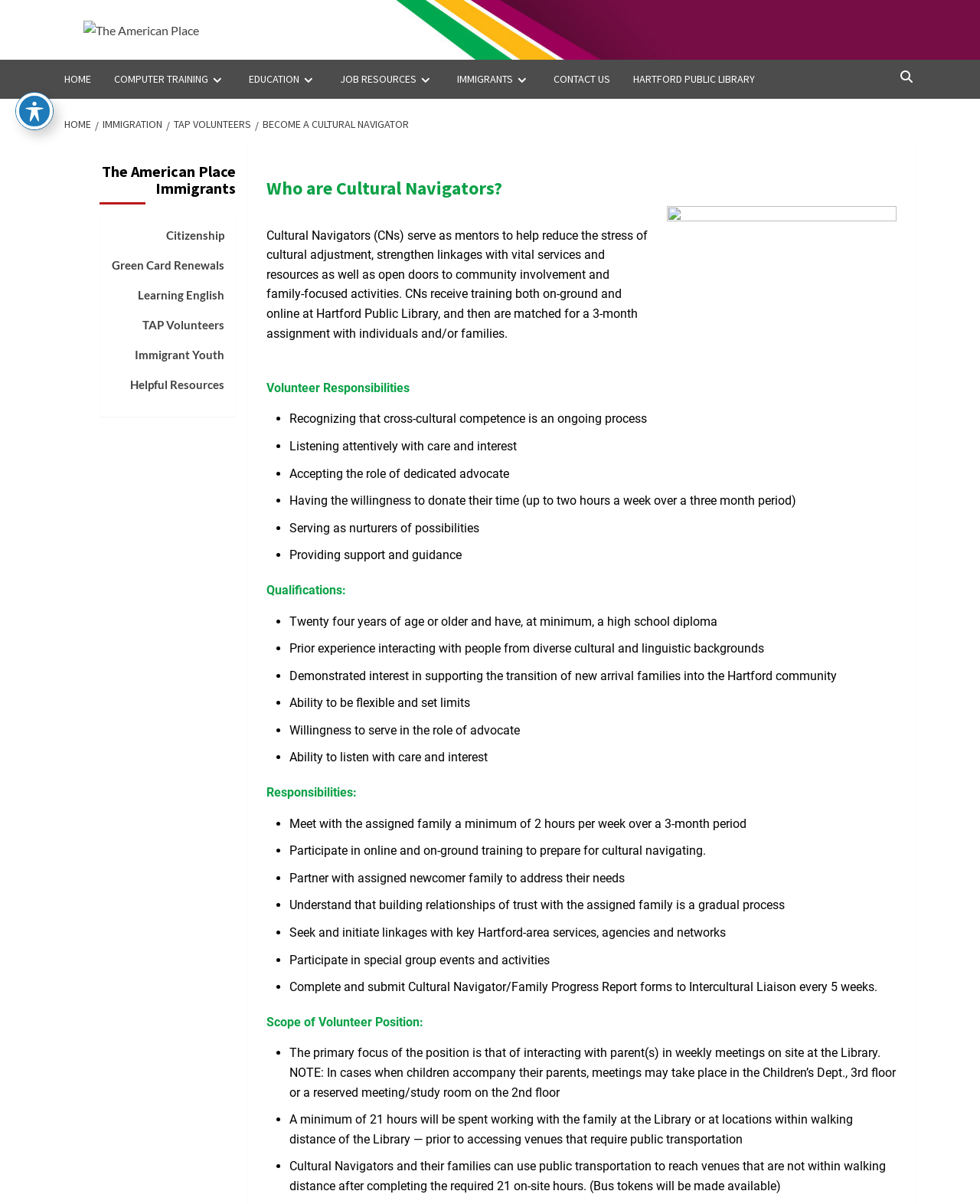Given the webpage screenshot and the description, determine the bounding box coordinates (top-left x, top-left y, bottom-right x, bottom-right y) that define the location of the UI element matching this description: Green Card Renewals

[0.114, 0.212, 0.229, 0.237]